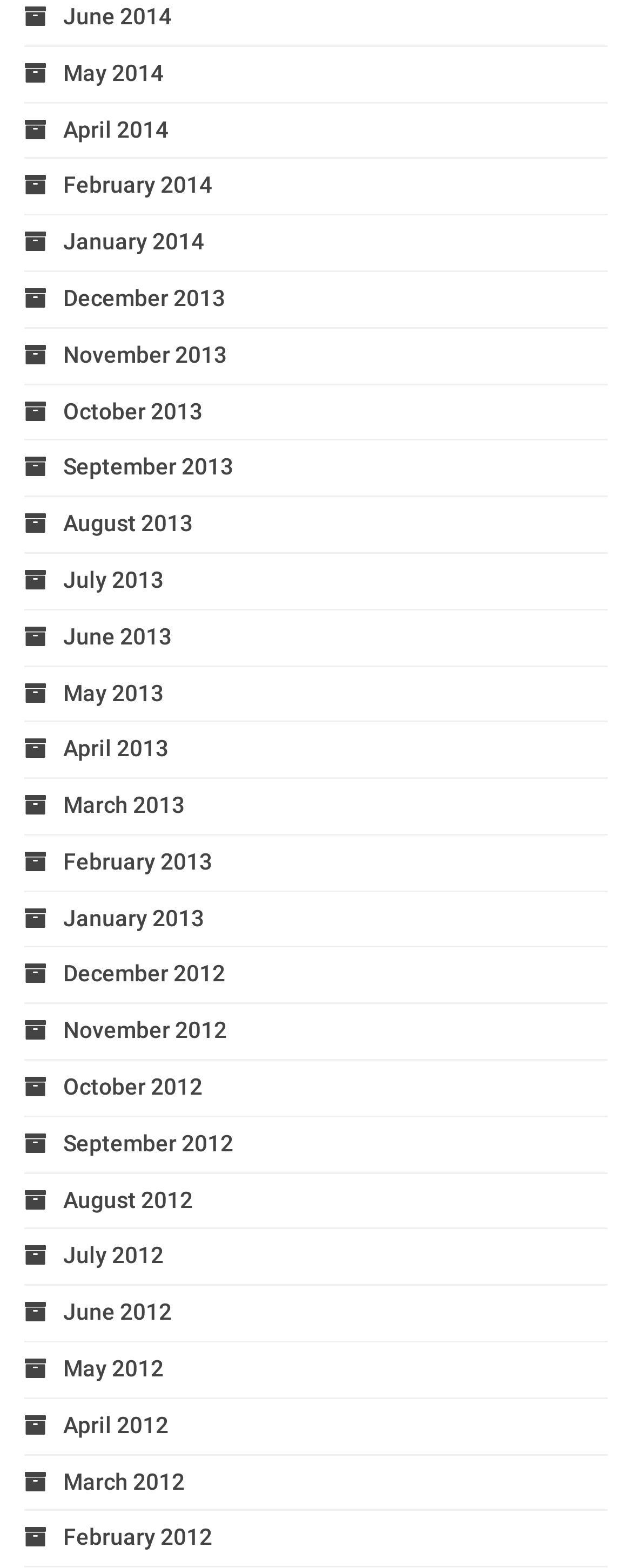Locate the bounding box coordinates of the clickable element to fulfill the following instruction: "view May 2013". Provide the coordinates as four float numbers between 0 and 1 in the format [left, top, right, bottom].

[0.038, 0.433, 0.259, 0.45]